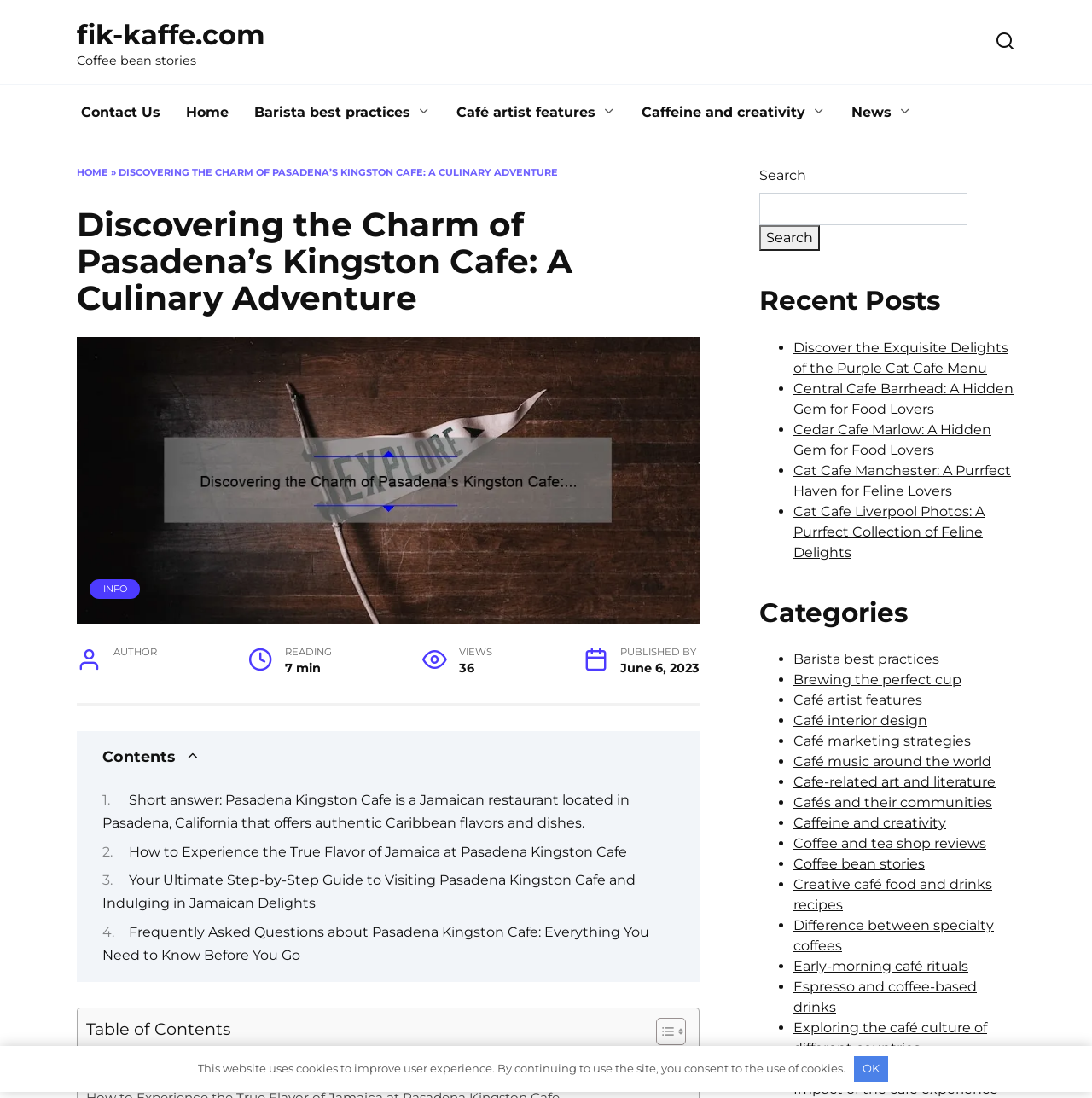What is the estimated reading time of the article?
Answer briefly with a single word or phrase based on the image.

7 min